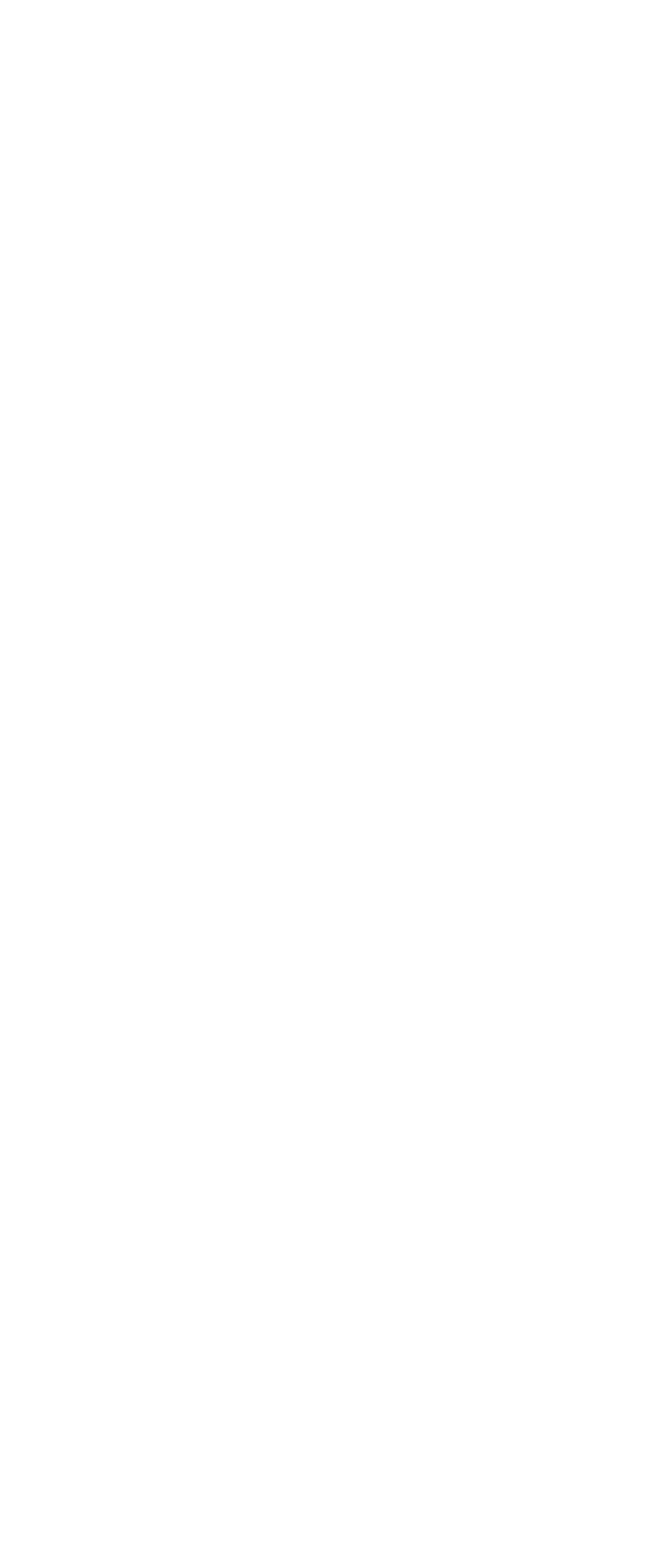Please find the bounding box coordinates of the element that you should click to achieve the following instruction: "Visit the support library". The coordinates should be presented as four float numbers between 0 and 1: [left, top, right, bottom].

[0.038, 0.495, 0.477, 0.521]